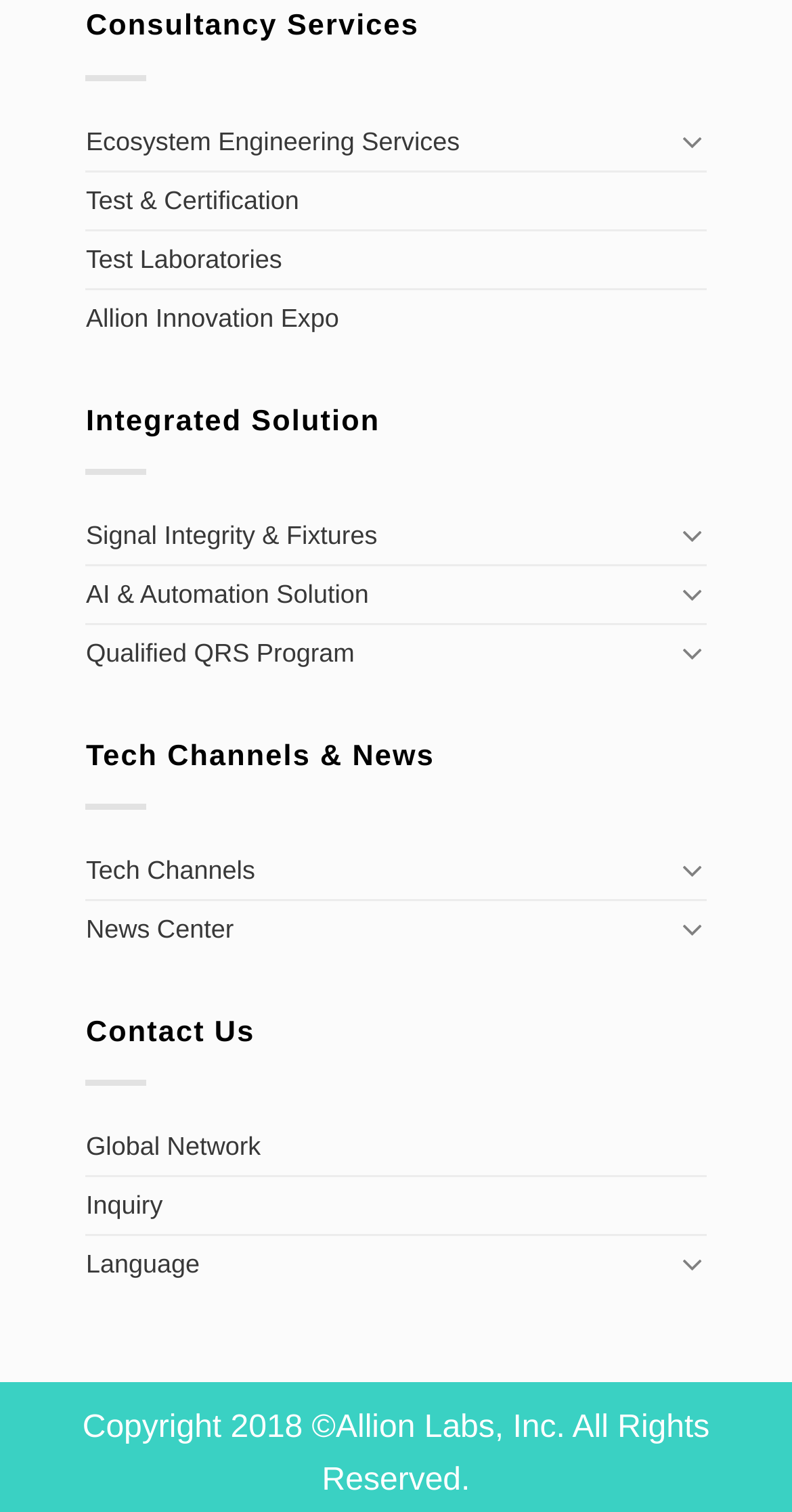What is the first consultancy service listed?
Look at the image and answer with only one word or phrase.

Ecosystem Engineering Services